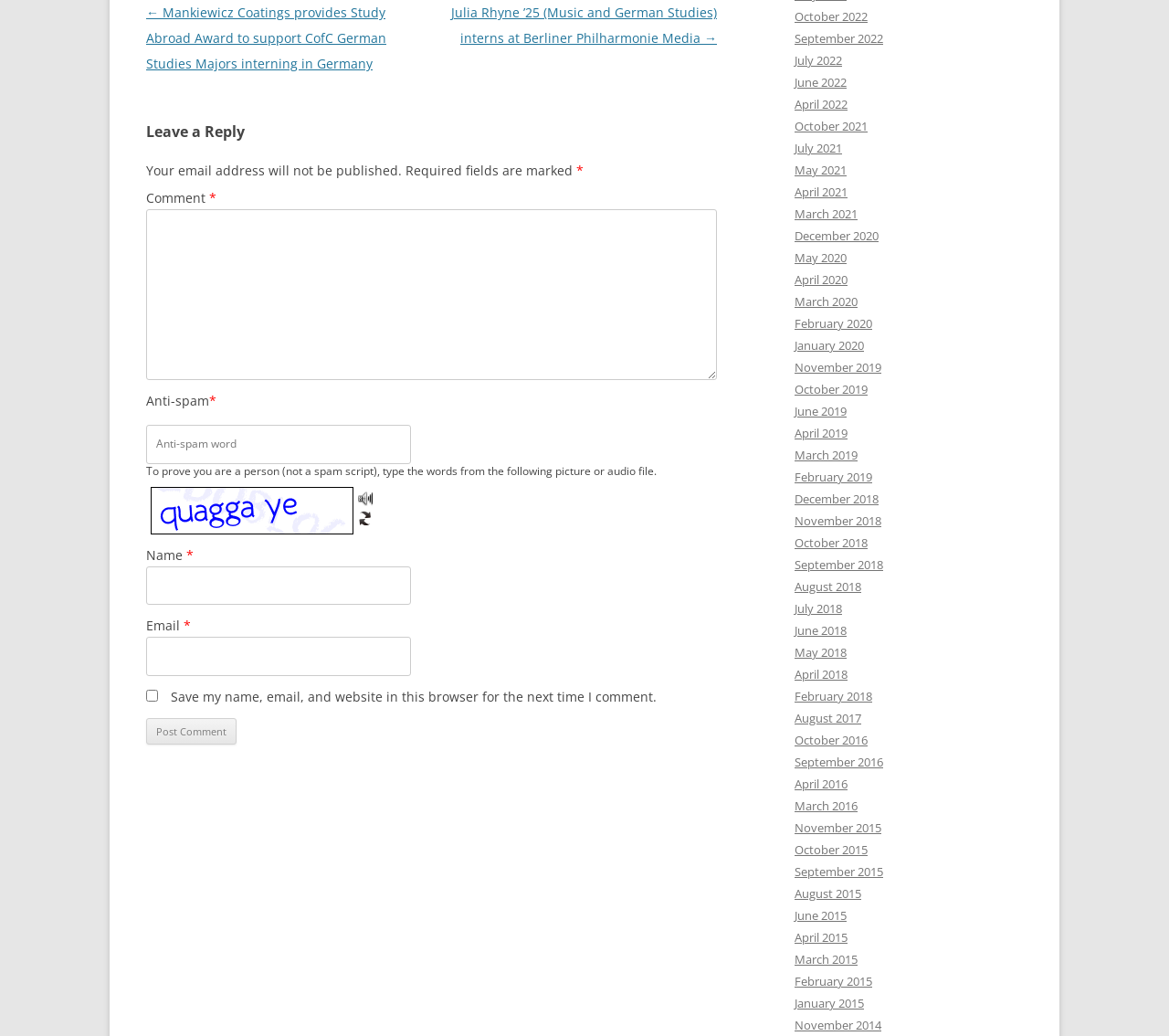Find the bounding box coordinates of the element to click in order to complete this instruction: "View previous post". The bounding box coordinates must be four float numbers between 0 and 1, denoted as [left, top, right, bottom].

[0.125, 0.004, 0.33, 0.07]